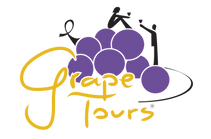Give a detailed account of the visual elements in the image.

The image features the logo for "Grape Tours," showcasing a vibrant and engaging design that embodies the spirit of vineyard exploration. Central to the logo is a cluster of purple grapes, symbolizing the essence of wine culture and the regions where these tours occur. Above the grapes, stylized figures depict guests enjoying the experience, adding a lively touch that highlights the interactive nature of the tours. The bottom of the logo elegantly displays the name "Grape Tours" in a warm yellow script, emphasizing a welcoming and enjoyable adventure in the world of wine. This logo encapsulates the excitement of discovering beautiful vineyards and tasting exquisite wines, inviting enthusiasts and tourists alike to join the journey.